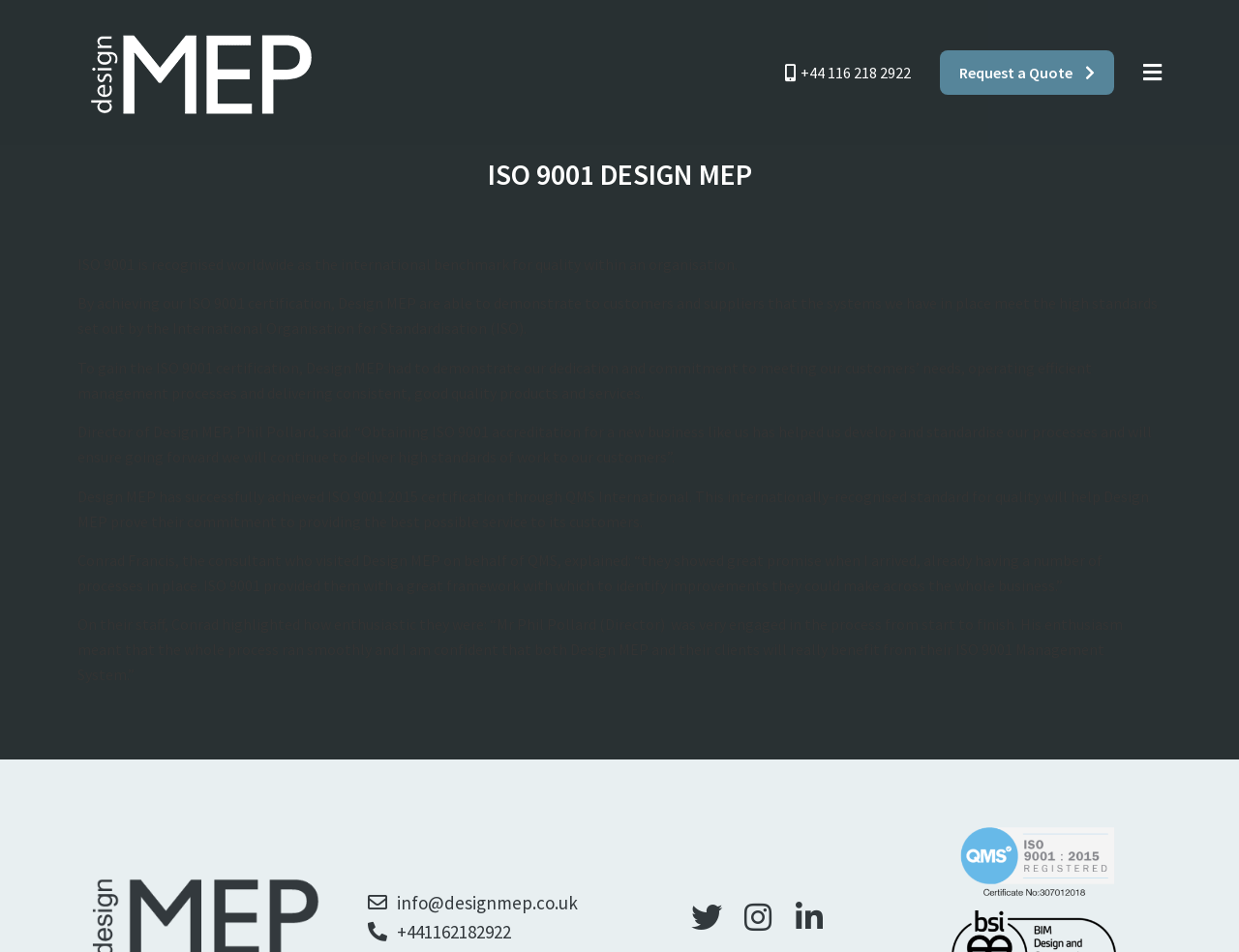Analyze the image and answer the question with as much detail as possible: 
How many social media links are present on the webpage?

I found the social media links by looking at the links on the webpage, specifically the ones with the icons for Twitter, Instagram, and Linkedin, which are located at the bottom of the page. There are three social media links in total.